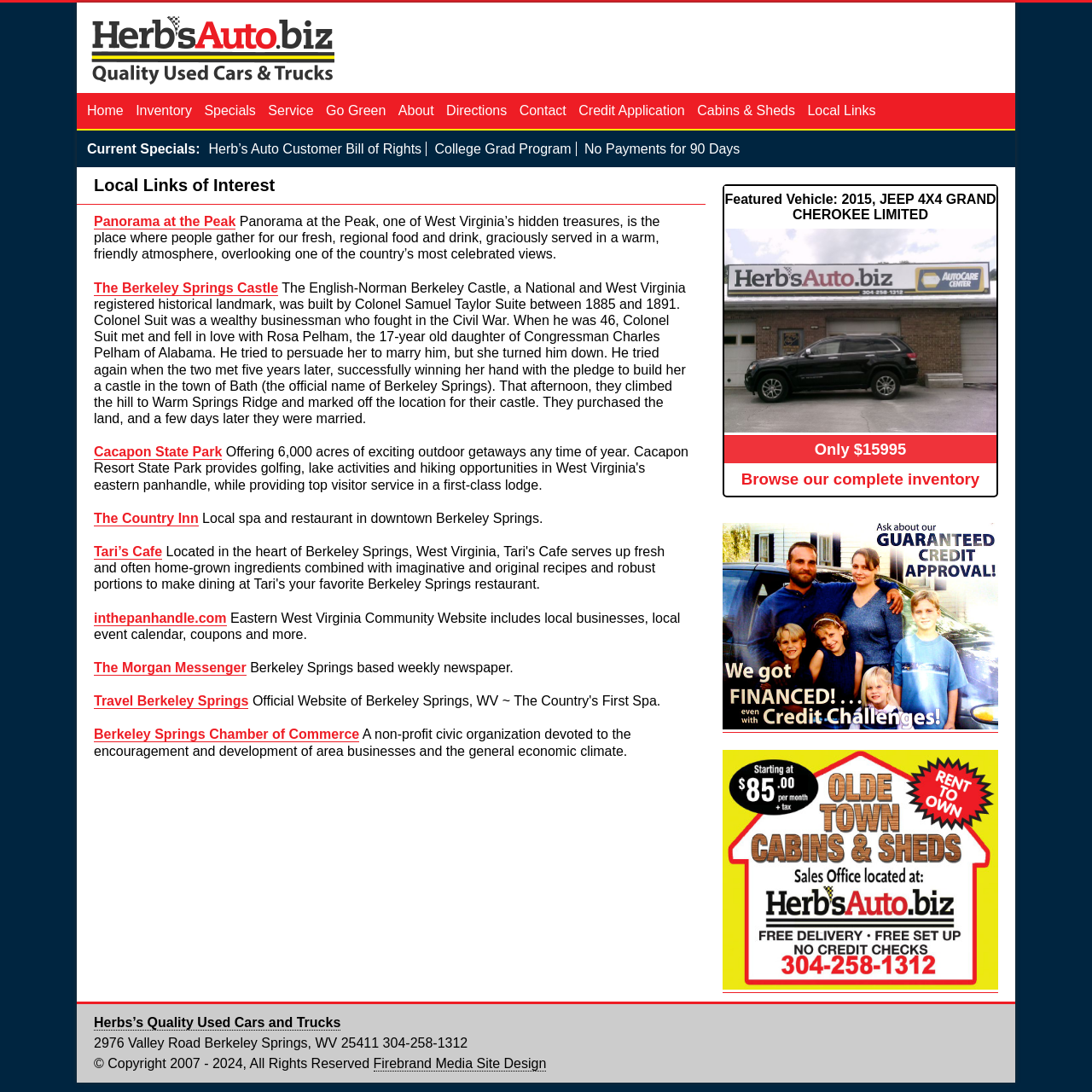Predict the bounding box coordinates of the UI element that matches this description: "Directions". The coordinates should be in the format [left, top, right, bottom] with each value between 0 and 1.

[0.409, 0.095, 0.468, 0.108]